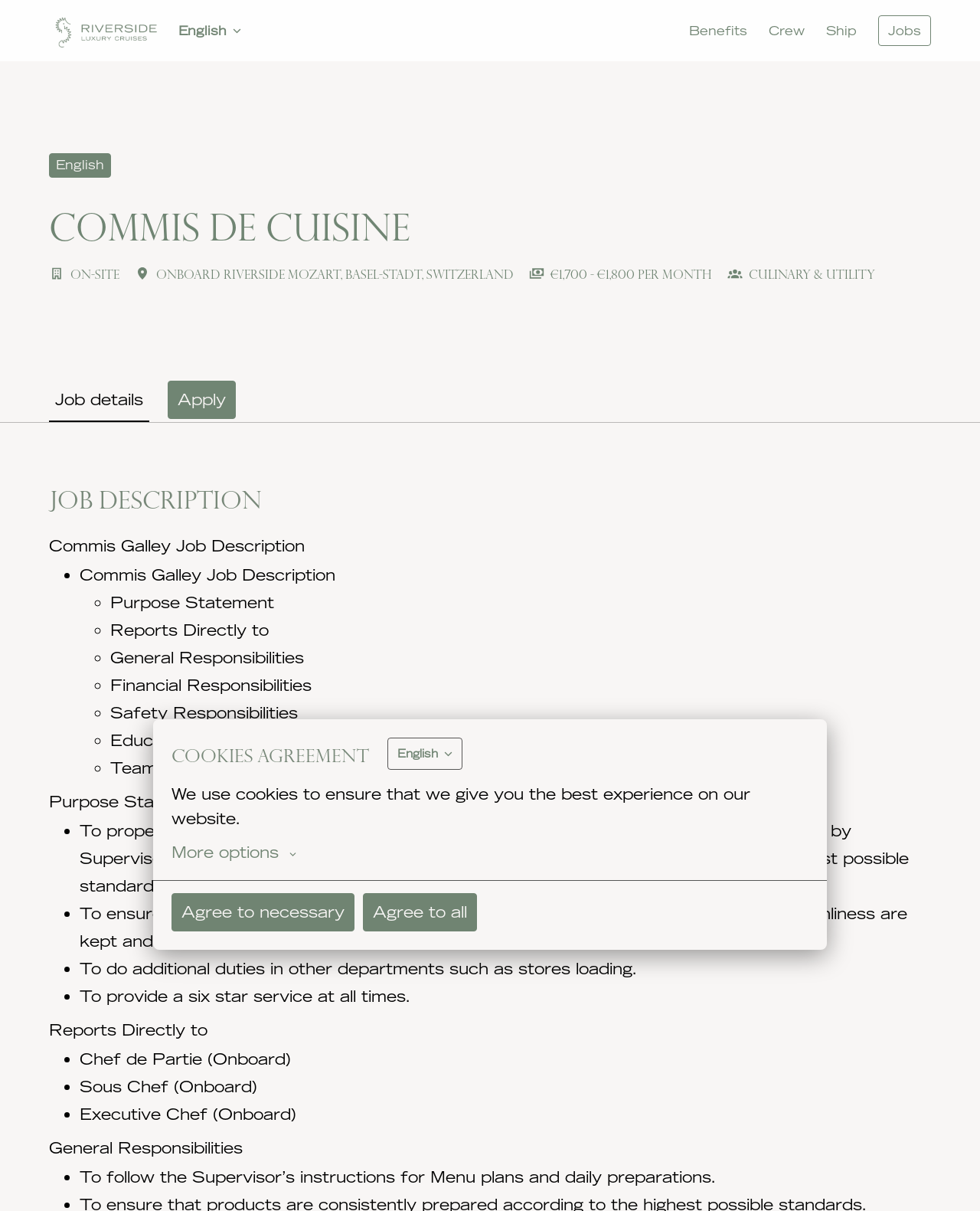Bounding box coordinates are specified in the format (top-left x, top-left y, bottom-right x, bottom-right y). All values are floating point numbers bounded between 0 and 1. Please provide the bounding box coordinate of the region this sentence describes: More options

[0.175, 0.696, 0.302, 0.712]